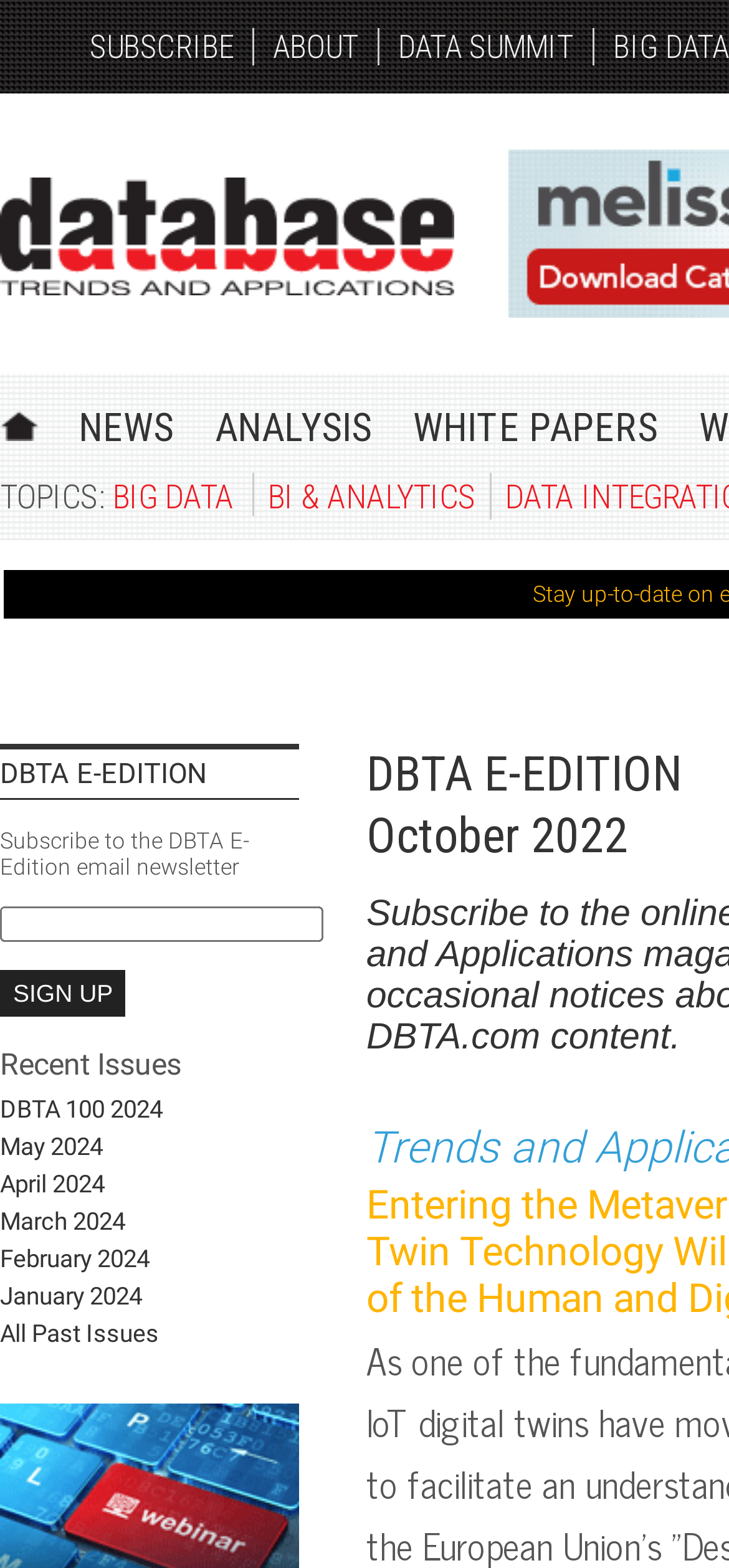Determine the bounding box coordinates of the clickable element to achieve the following action: 'Subscribe to the newsletter'. Provide the coordinates as four float values between 0 and 1, formatted as [left, top, right, bottom].

[0.0, 0.578, 0.444, 0.601]